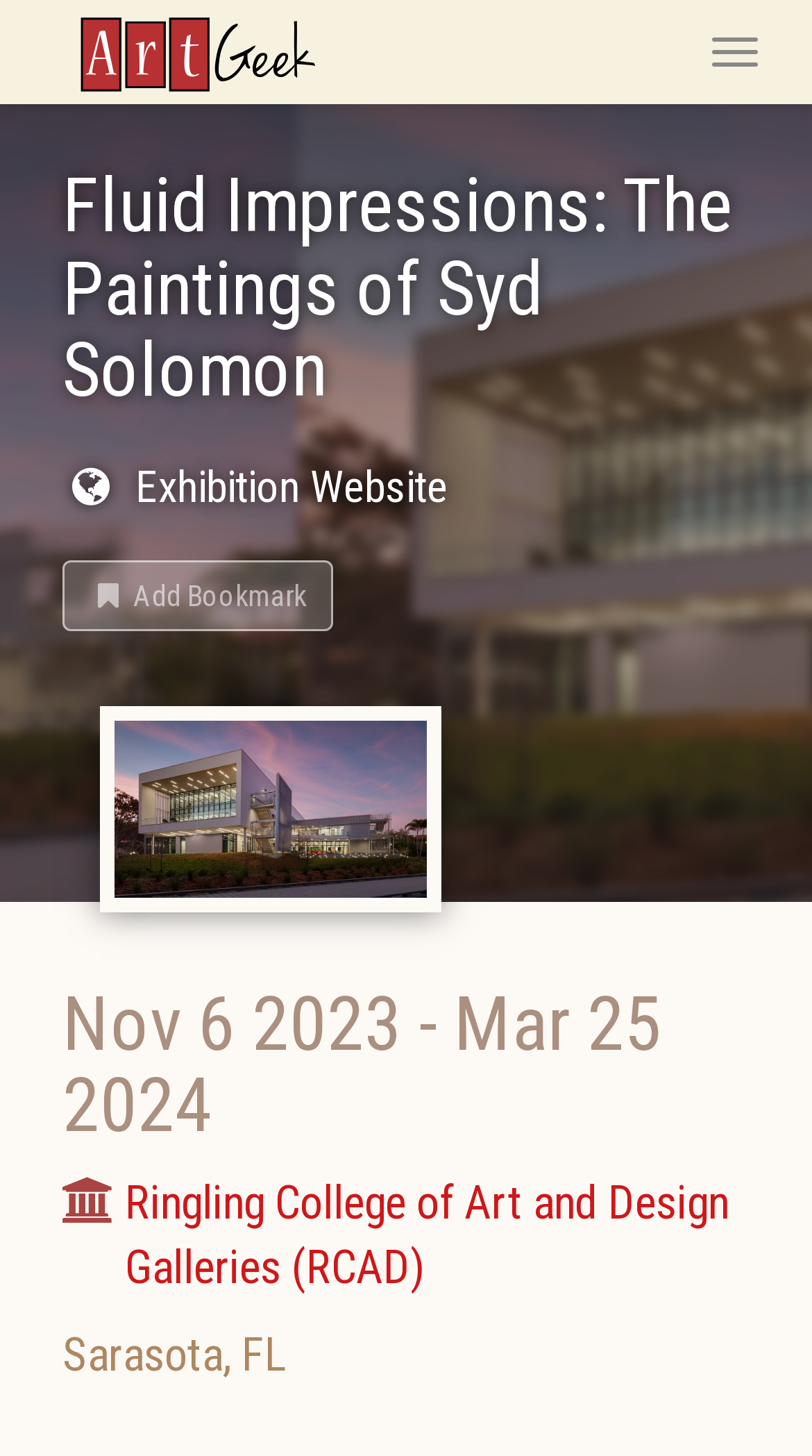Create an in-depth description of the webpage, covering main sections.

The webpage is about an art exhibition titled "Fluid Impressions: The Paintings of Syd Solomon" in Sarasota, FL. At the top left, there is a link to the website "ArtGeek". Next to it, on the top right, is a button to toggle navigation. 

Below the top section, there is a large heading that displays the title of the exhibition. To the right of the heading, there is an image. Below the image, there is a link to the exhibition website, followed by a button to add a bookmark.

Further down, there is a heading that displays the duration of the exhibition, from November 6, 2023, to March 25, 2024. Below this heading, there is a table layout that contains information about the exhibition location. The location is the Ringling College of Art and Design Galleries (RCAD) in Sarasota, FL.

At the very bottom of the page, on the right side, there is a link to go back to the top of the page.